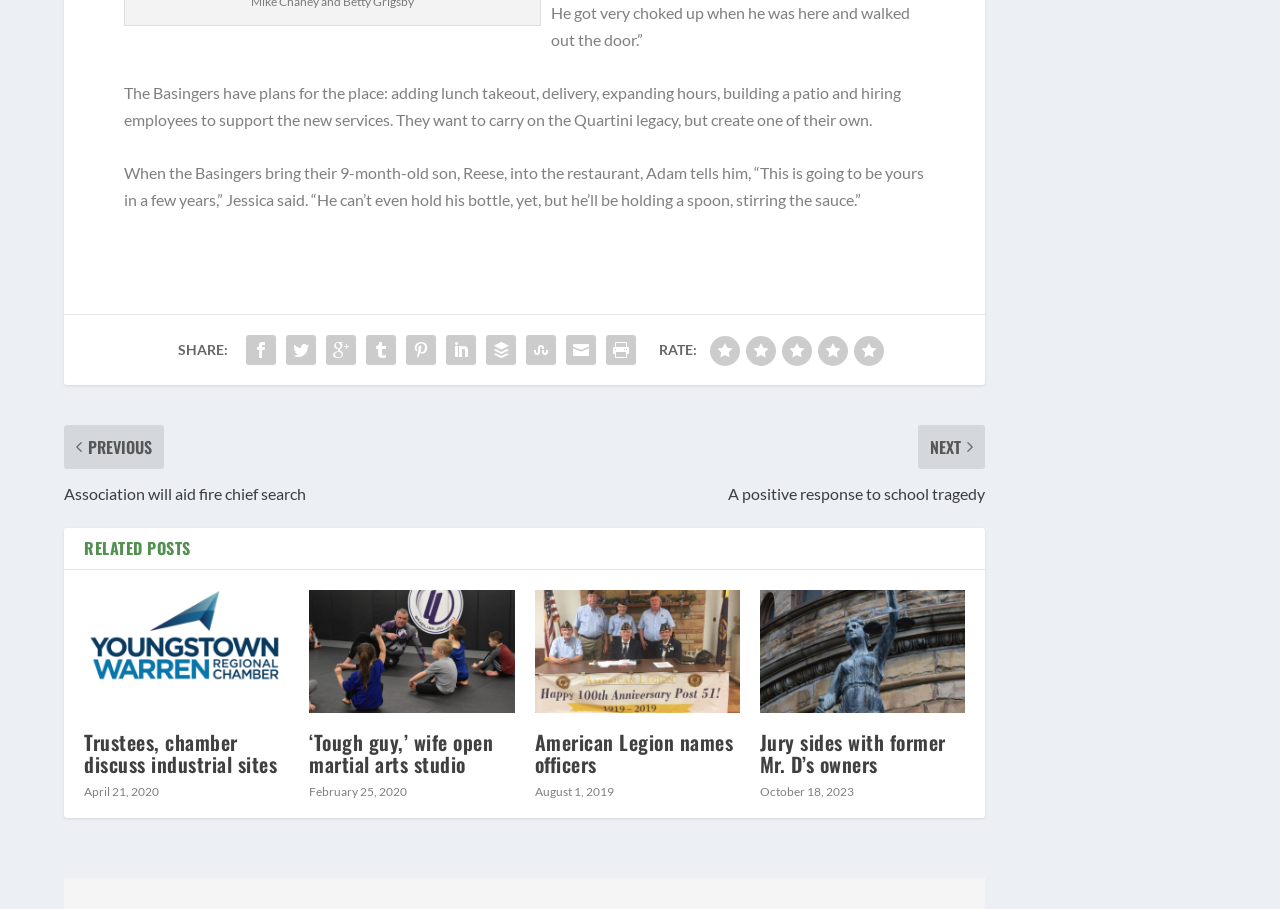Locate the bounding box coordinates of the clickable area to execute the instruction: "Share on social media". Provide the coordinates as four float numbers between 0 and 1, represented as [left, top, right, bottom].

[0.188, 0.363, 0.219, 0.407]